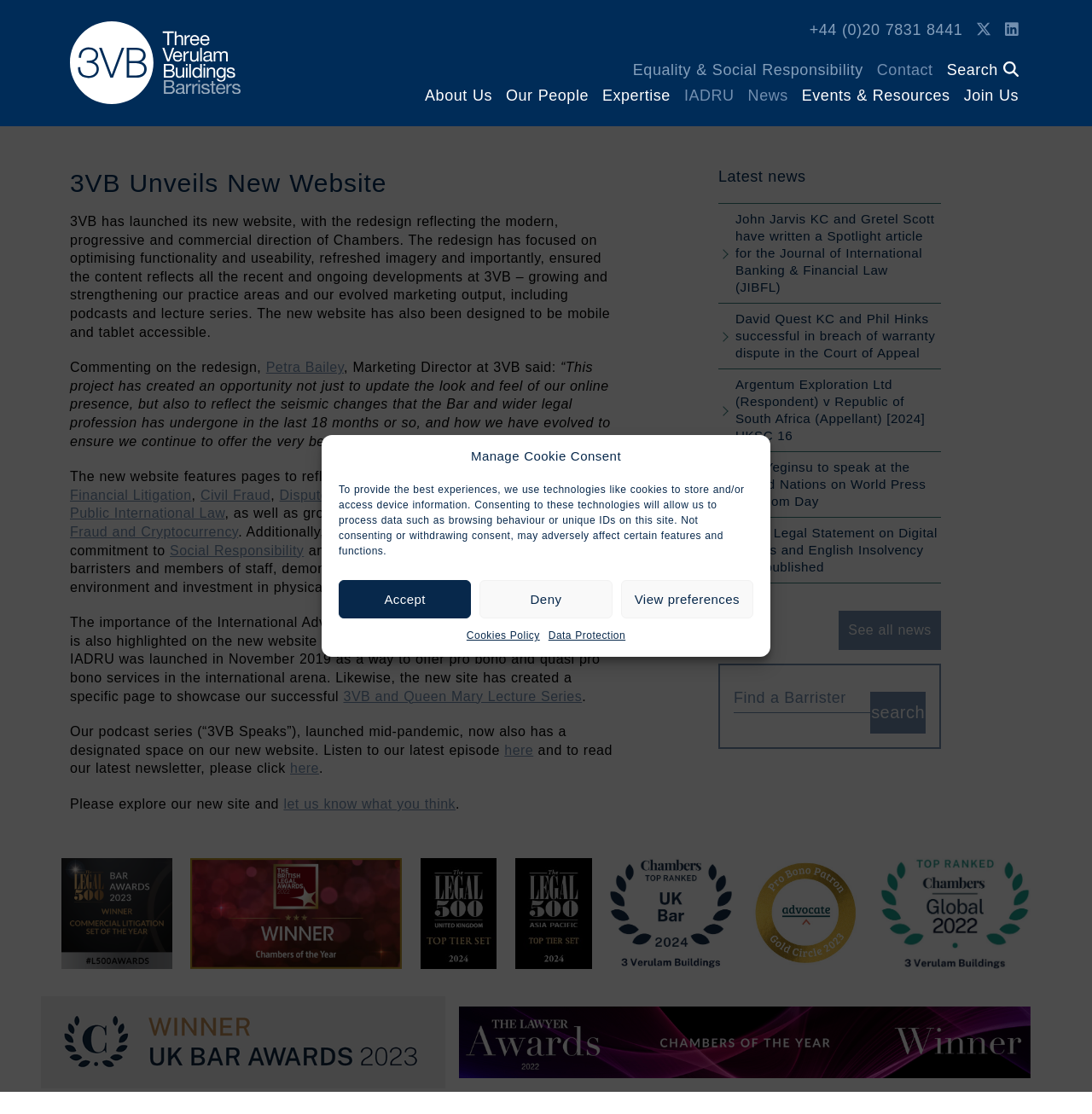Identify the bounding box coordinates for the UI element mentioned here: "aria-label="Award Link"". Provide the coordinates as four float values between 0 and 1, i.e., [left, top, right, bottom].

[0.174, 0.855, 0.368, 0.868]